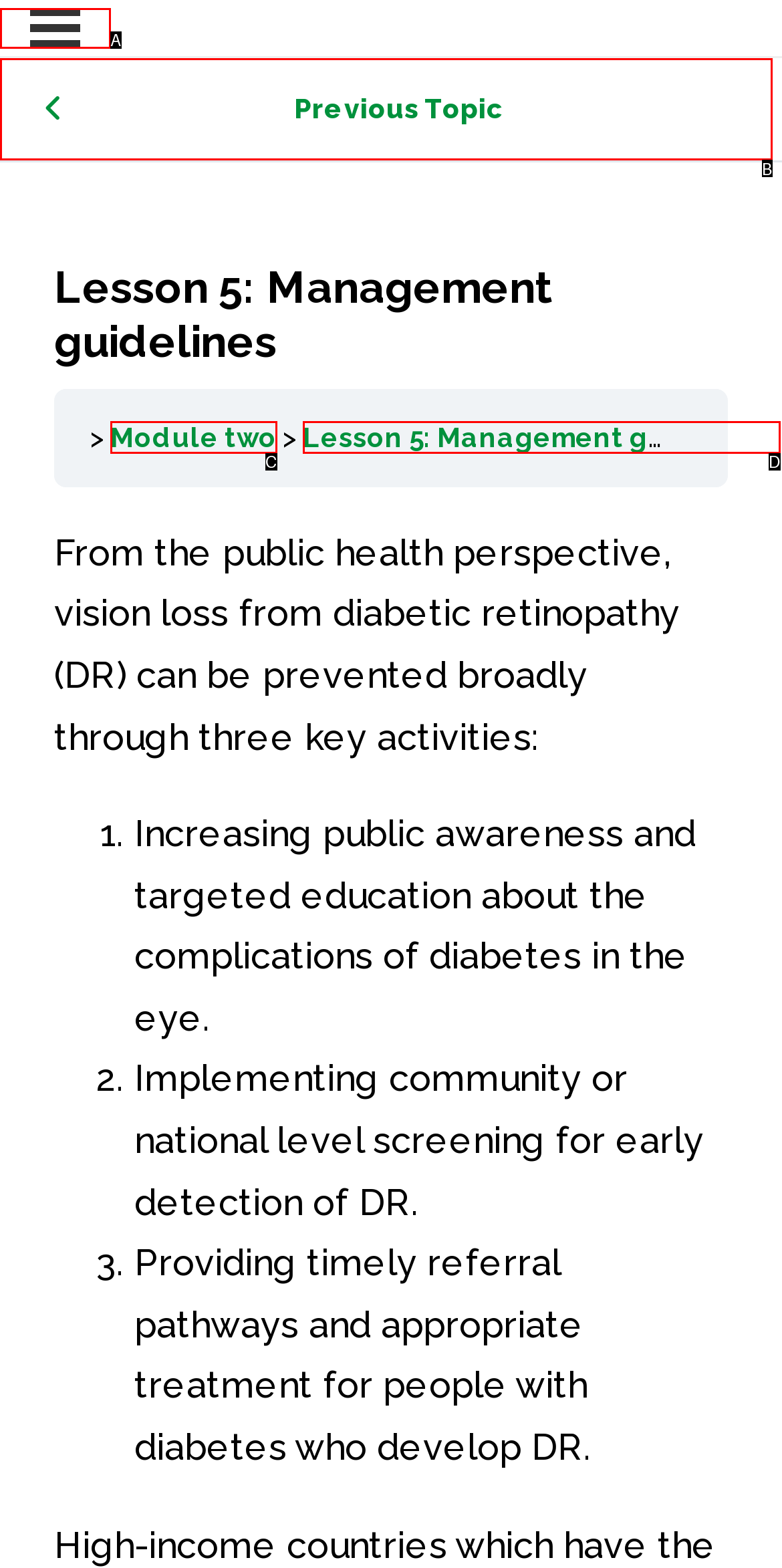Select the correct option based on the description: Previous Topic
Answer directly with the option’s letter.

B